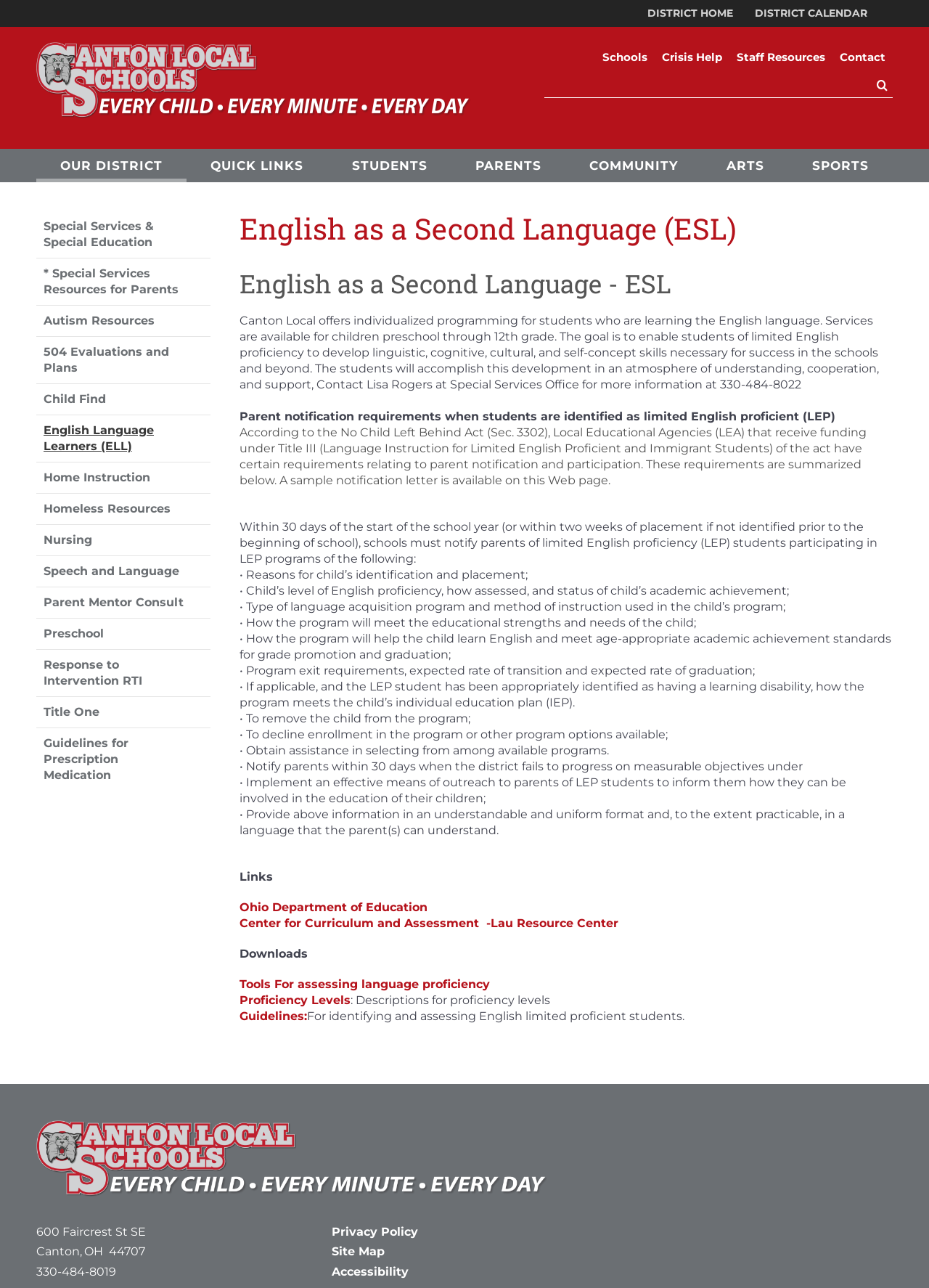What is the contact information for Lisa Rogers?
Please provide a single word or phrase as the answer based on the screenshot.

330-484-8022